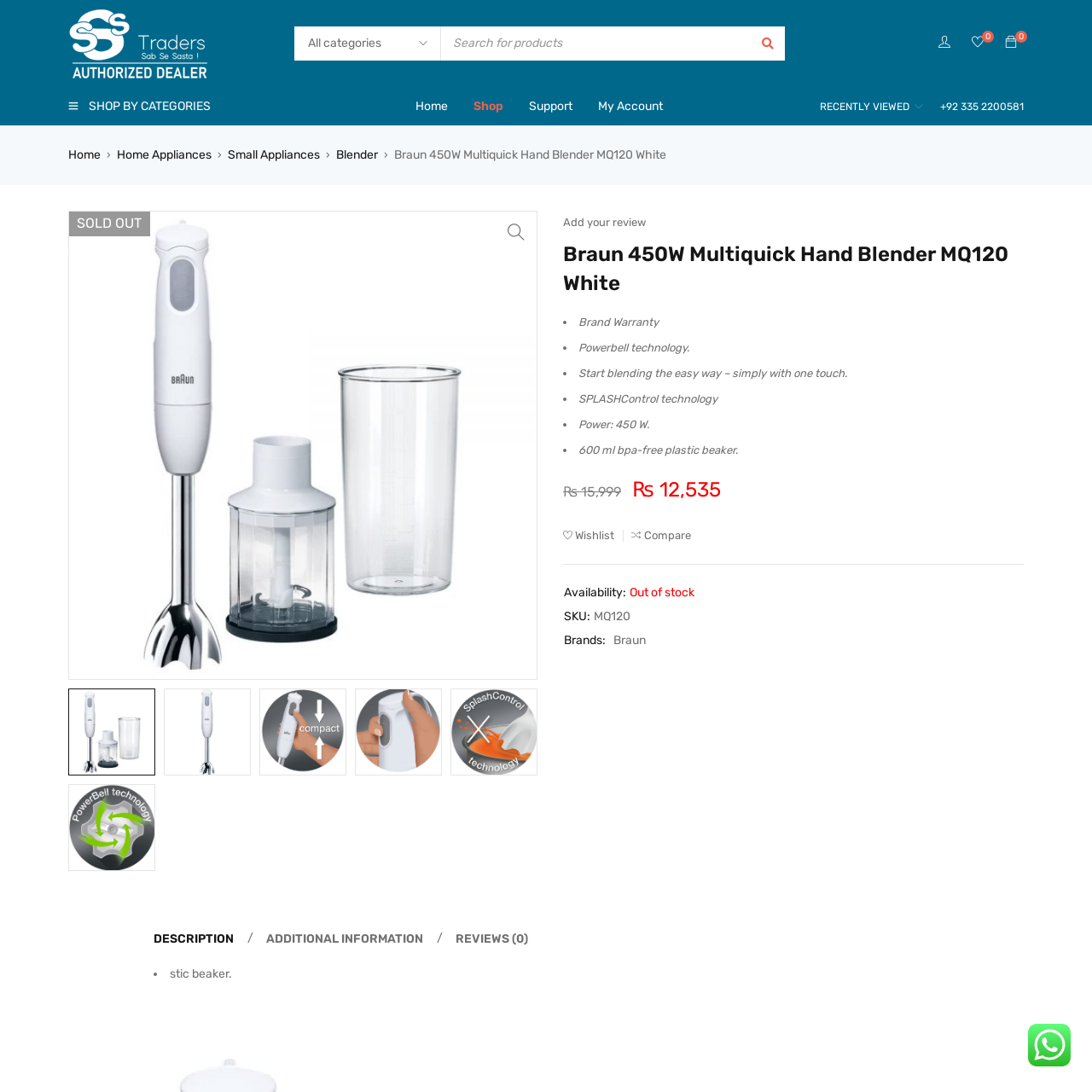Detail the features and components of the image inside the red outline.

The image features a sleek and modern silhouette of the Braun 450W Multiquick Hand Blender MQ120, displayed prominently against a simple background. This hand blender is designed for versatility and ease of use, showcasing its ergonomic form that fits comfortably in the hand. The product is accented by the brand's recognizable logo, emphasizing its quality and reliability. The image reflects the efficient and stylish design suited for both everyday cooking and gourmet preparation, ideal for consumers looking for a powerful blending solution. Above the image, the text "SOLD OUT" indicates its current unavailability, highlighting its popularity among shoppers.